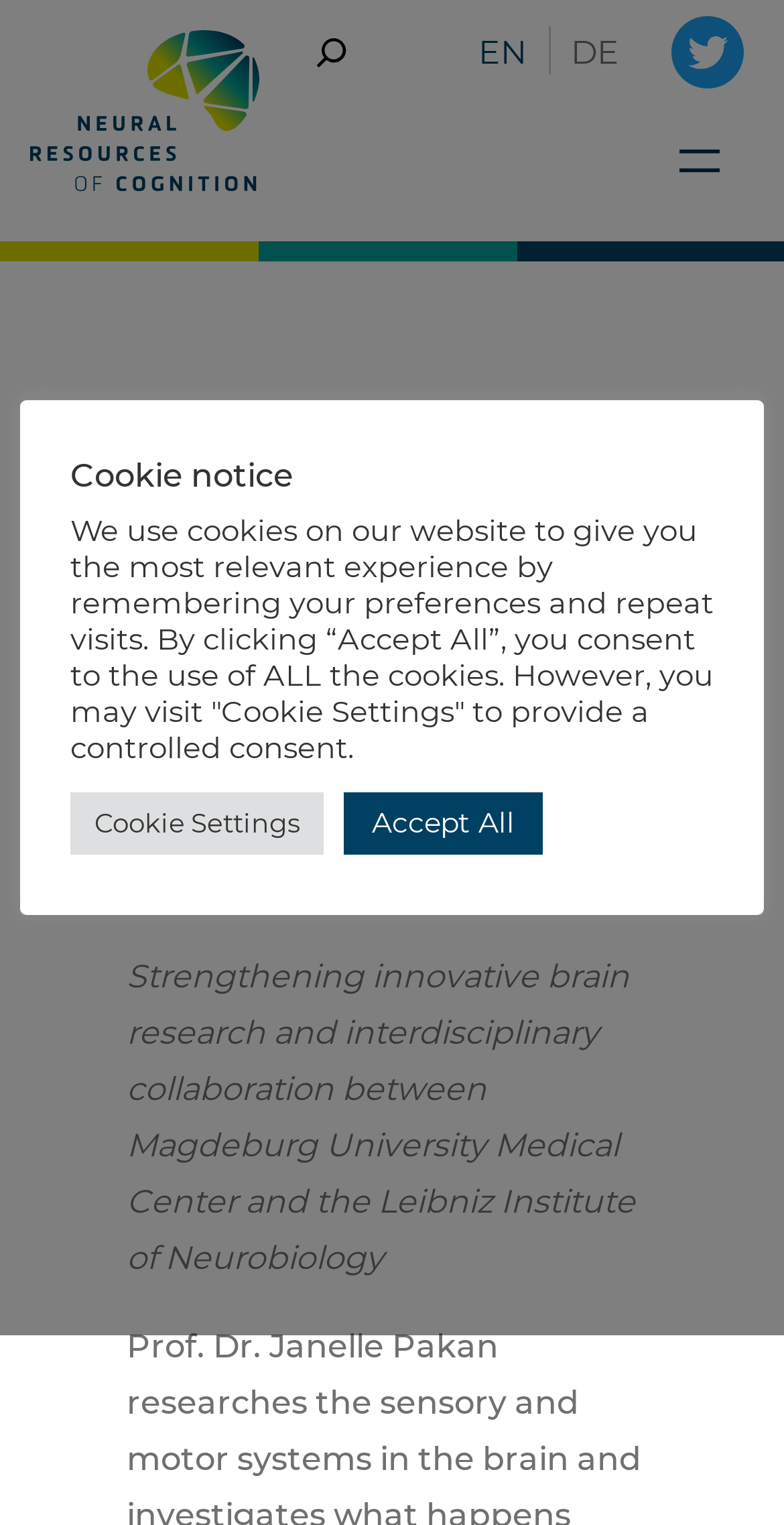Generate a thorough explanation of the webpage's elements.

The webpage is about Janelle Pakan's new professorship for Circuit Neuroscience at the Faculty of Medicine at Otto von Guericke University. 

At the top left, there is a search bar with a magnifying glass icon and a "Search" button. Above the search bar, there are two language options, "ENGLISH" and "DEUTSCH", side by side. 

To the right of the language options, there is a link to the Twitter Account SFB1436. 

On the top right, there is a main menu navigation button labeled "Open menu". 

Below the top section, there is a main heading that announces Janelle Pakan's new professorship for Circuit Neuroscience together with the Leibniz Institute of Neurobiology. 

Underneath the main heading, there is a paragraph of text that explains the significance of this professorship, strengthening innovative brain research and interdisciplinary collaboration between Magdeburg University Medical Center and the Leibniz Institute of Neurobiology. 

Further down, there is a "Cookie notice" section with a heading and a paragraph of text that explains the website's cookie policy. Below the text, there are two buttons, "Cookie Settings" and "Accept All", allowing users to manage their cookie preferences.